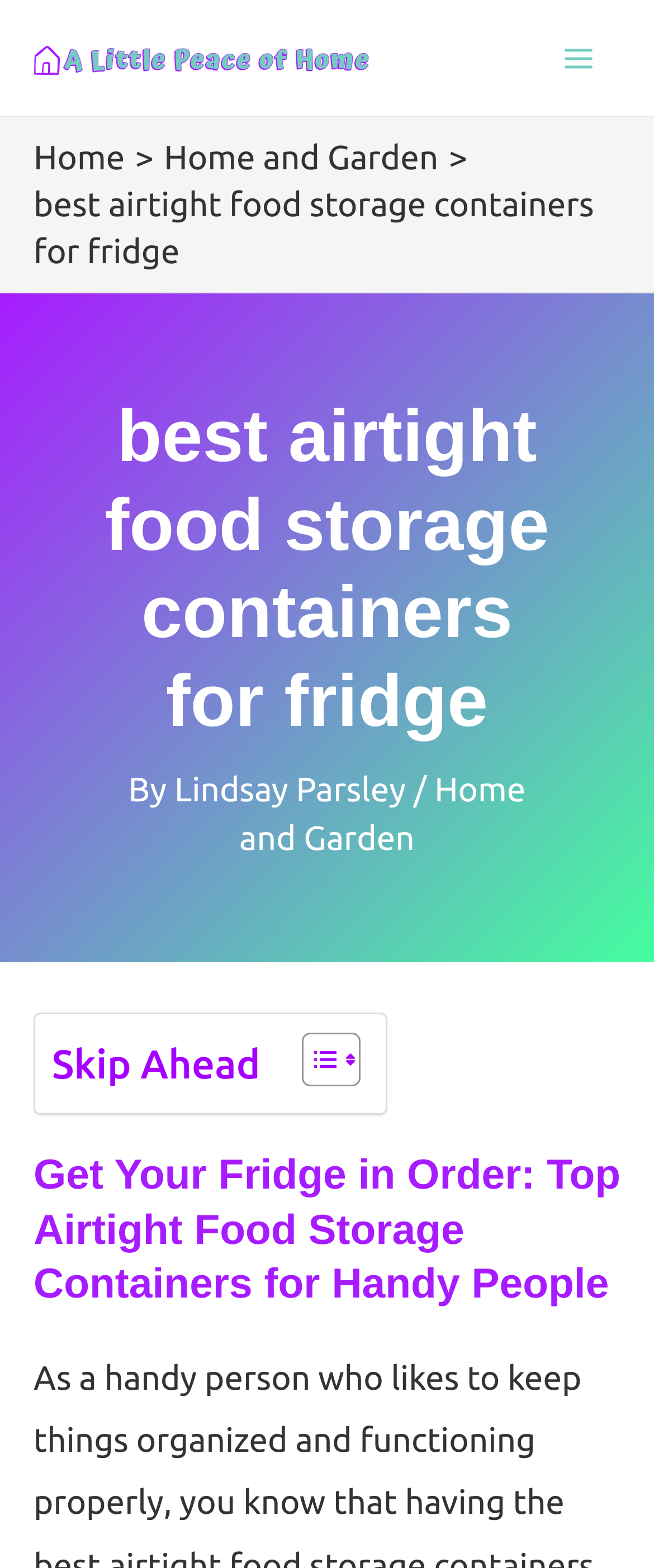Please provide a comprehensive answer to the question below using the information from the image: What is the topic of the article?

I determined the topic by reading the main heading of the webpage, which says 'best airtight food storage containers for fridge', and the subheading, which mentions 'Get Your Fridge in Order'.